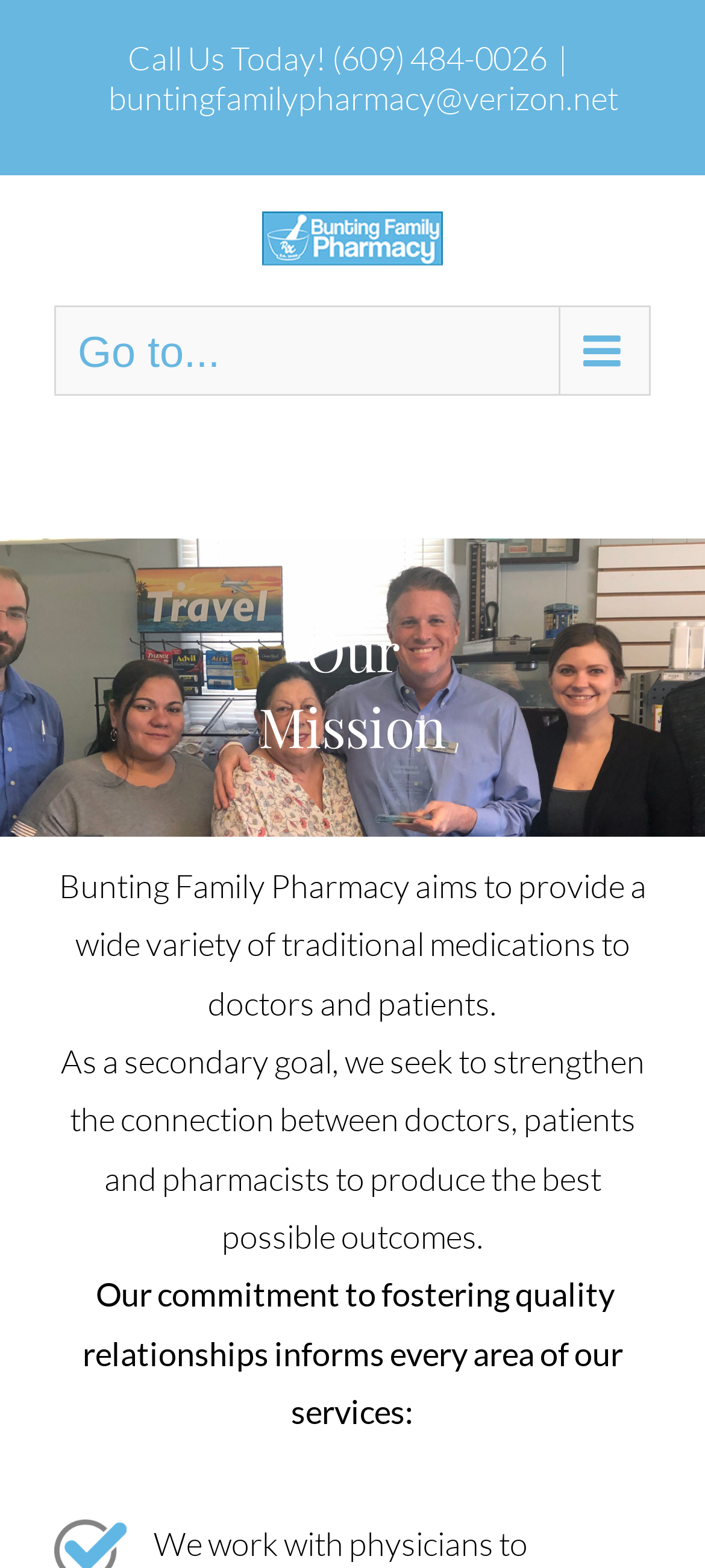Identify the bounding box for the element characterized by the following description: "alt="Bunting Family Pharmacy Logo"".

[0.077, 0.134, 0.923, 0.172]